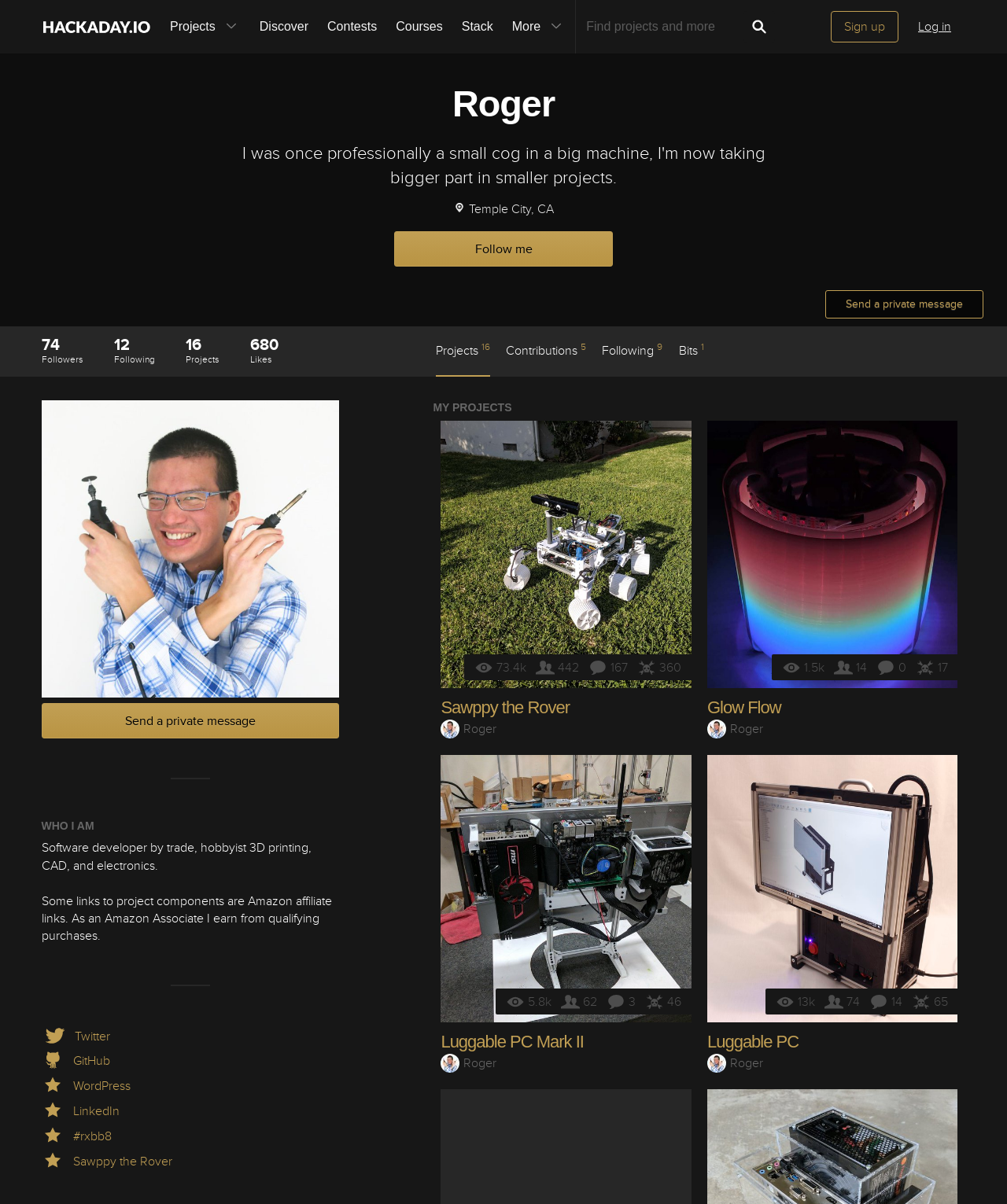Respond concisely with one word or phrase to the following query:
What is the view count of the first project?

73.4k